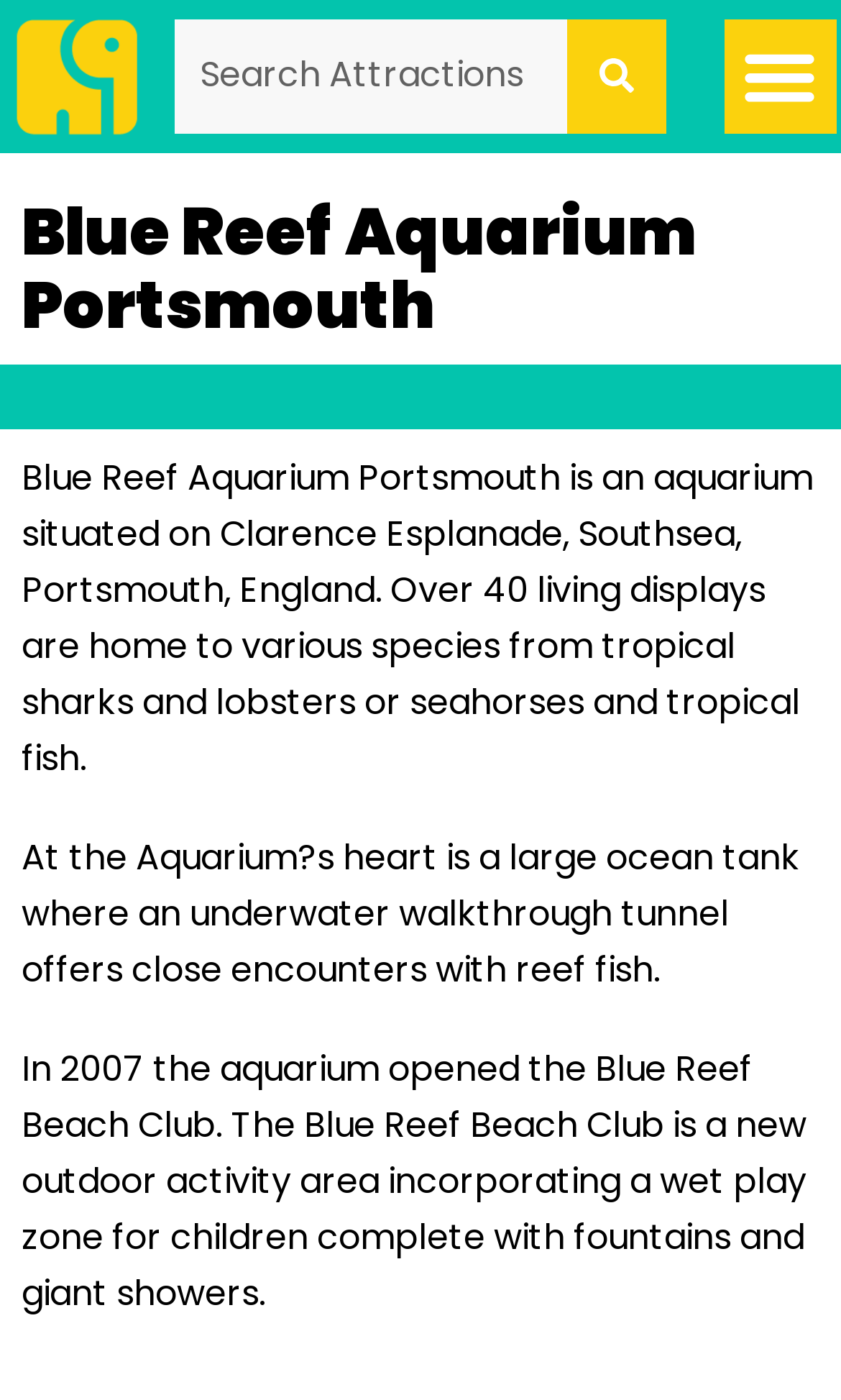What is the name of the outdoor activity area?
Please craft a detailed and exhaustive response to the question.

I found this information in the StaticText element that describes the aquarium's features, which states 'In 2007 the aquarium opened the Blue Reef Beach Club.'